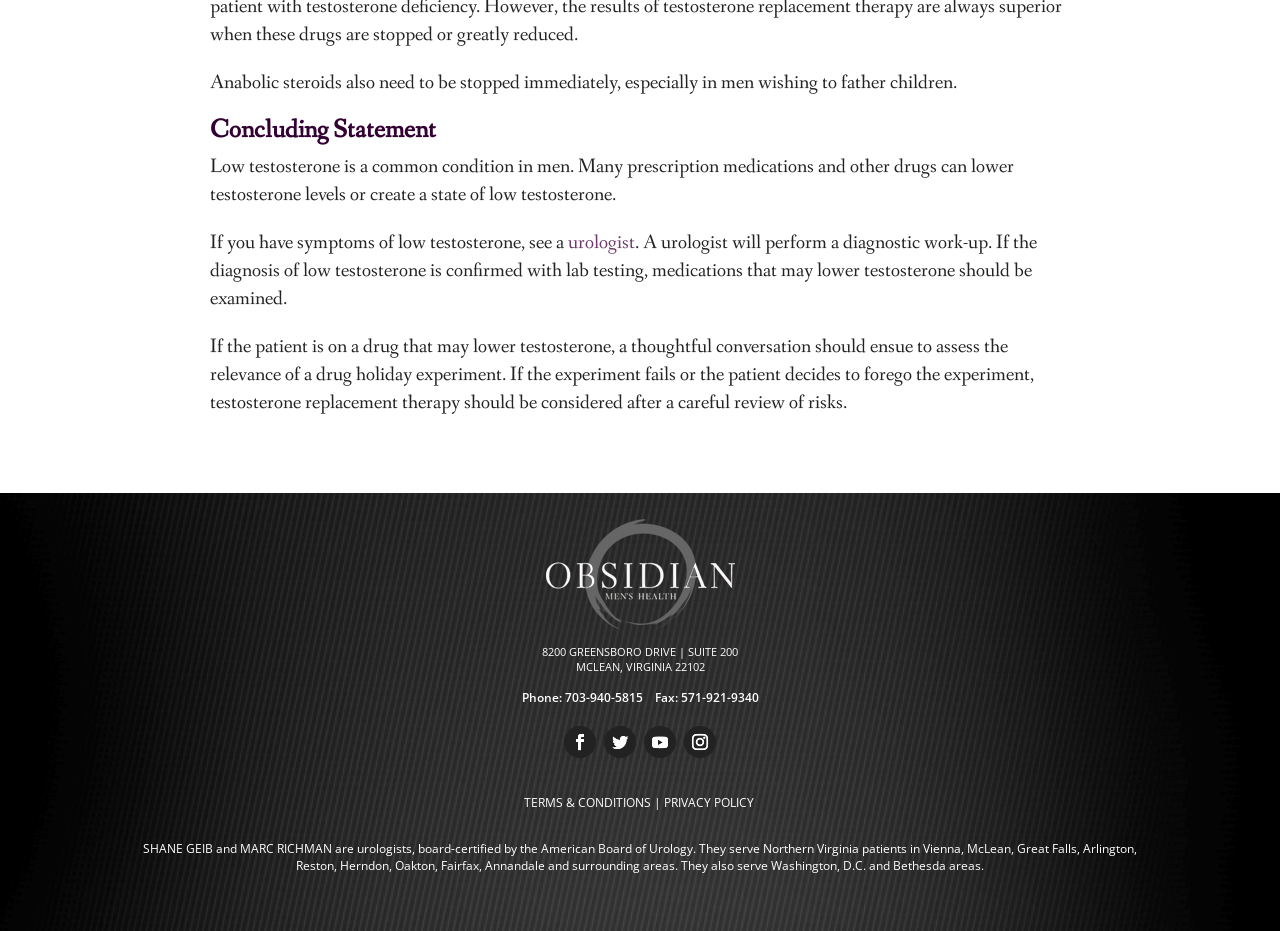Locate the bounding box coordinates of the clickable area needed to fulfill the instruction: "View the privacy policy".

[0.518, 0.852, 0.589, 0.871]